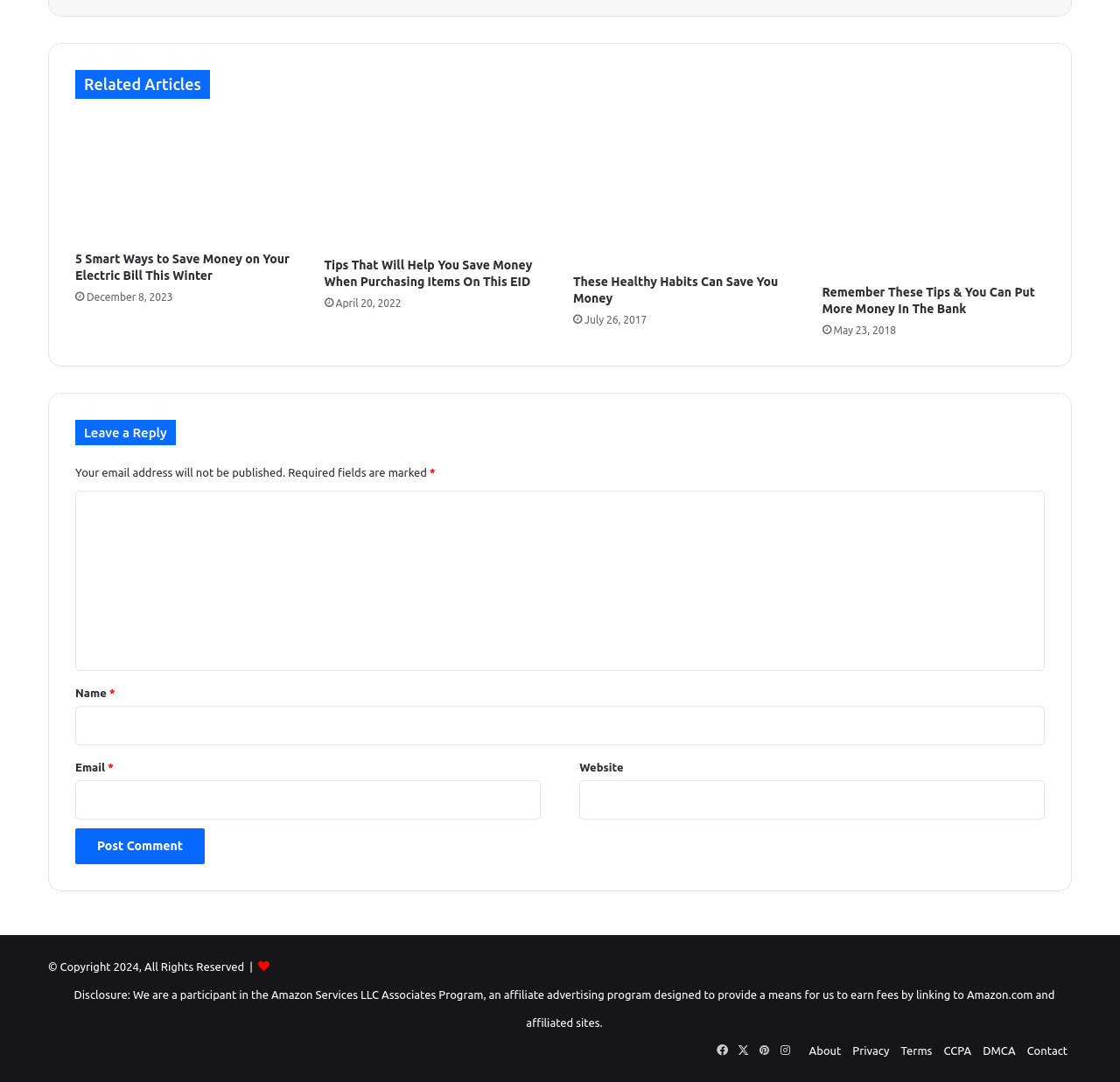How many comment fields are there?
Please answer the question as detailed as possible based on the image.

There are four comment fields: 'Comment', 'Name', 'Email', and 'Website'. These fields are required to be filled in order to post a comment.